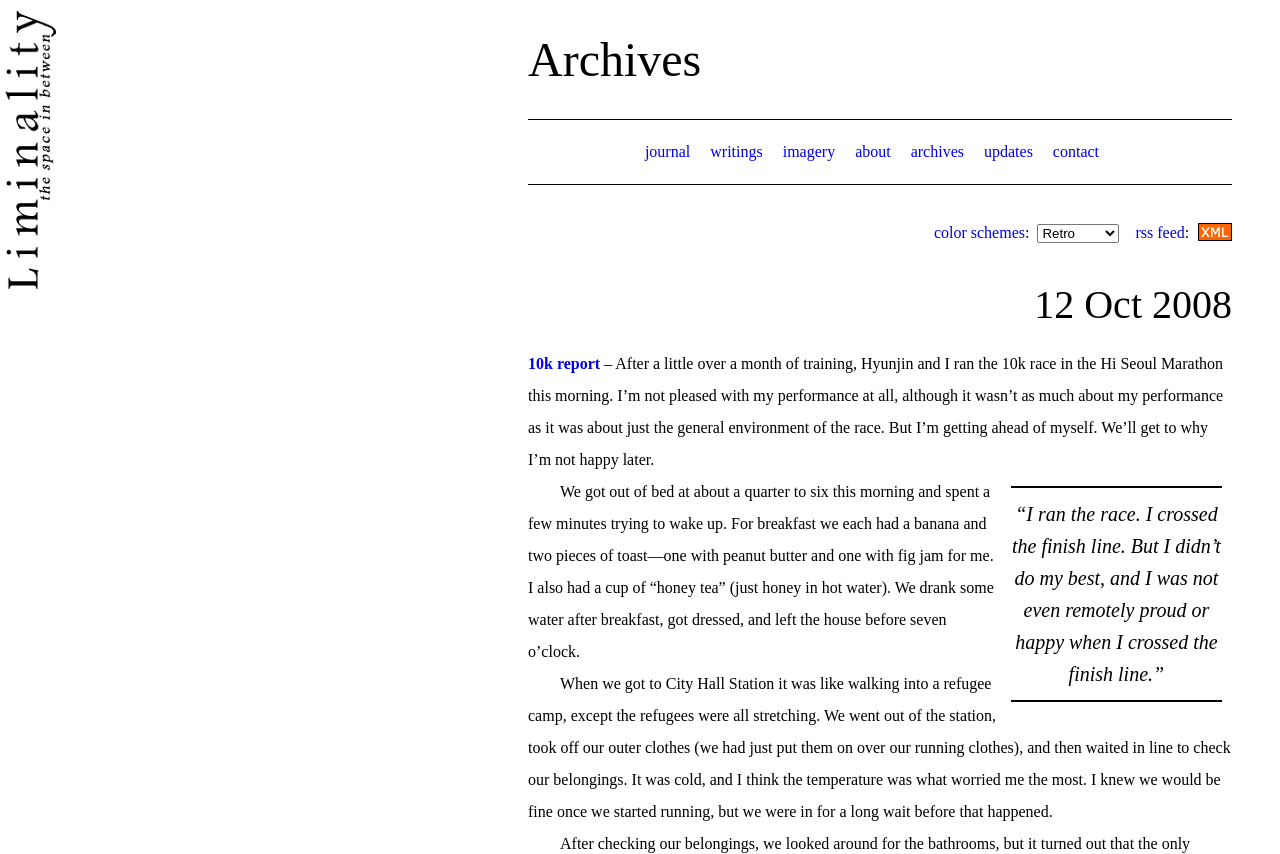Please provide the bounding box coordinates for the element that needs to be clicked to perform the instruction: "Read the '10k report' article". The coordinates must consist of four float numbers between 0 and 1, formatted as [left, top, right, bottom].

[0.412, 0.416, 0.469, 0.436]